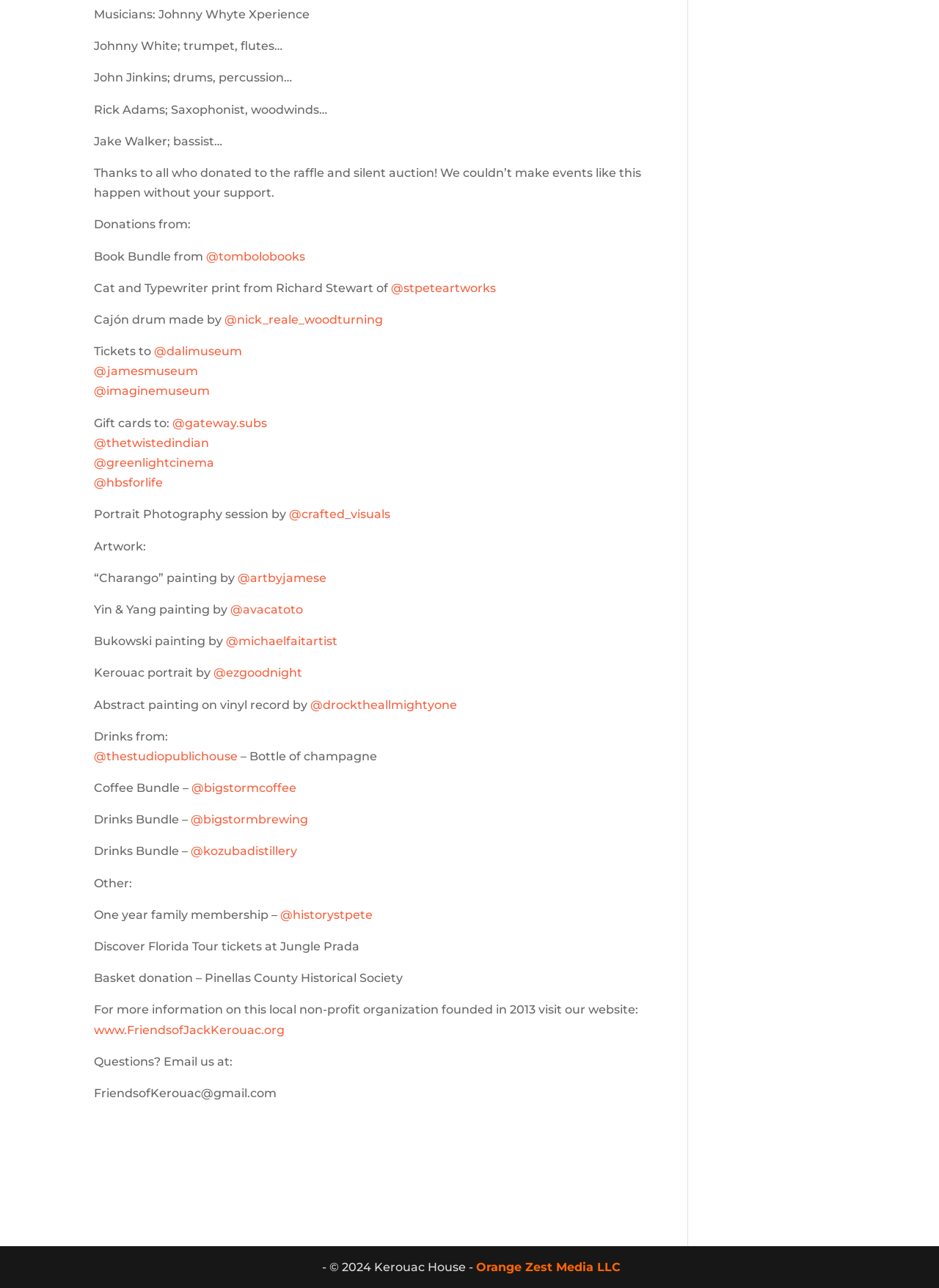What is the email address to contact for questions?
Refer to the image and provide a detailed answer to the question.

I found the information by looking at the text 'Questions? Email us at:' and the corresponding email address 'FriendsofKerouac@gmail.com', which indicates that the email address to contact for questions is FriendsofKerouac@gmail.com.